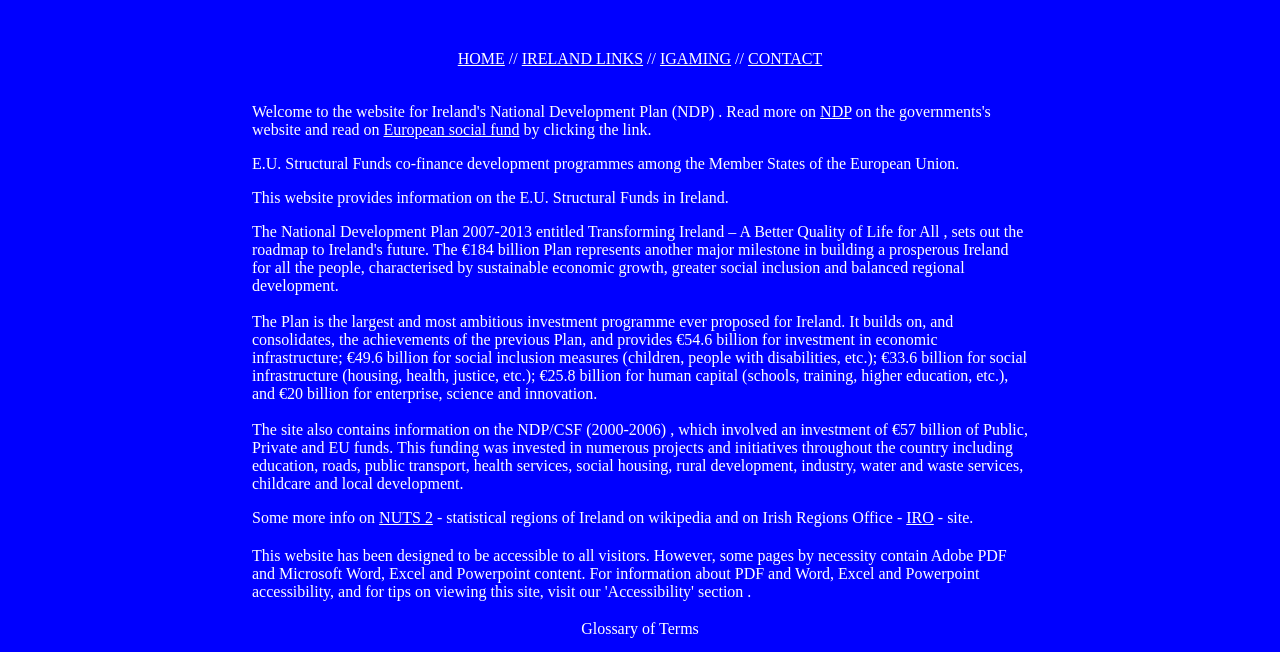Identify the bounding box coordinates of the region I need to click to complete this instruction: "Read more about European social fund".

[0.3, 0.186, 0.406, 0.212]